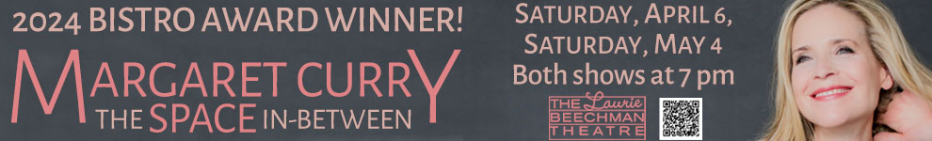By analyzing the image, answer the following question with a detailed response: What is the name of the venue where Margaret Curry will perform?

The venue name can be found on the promotional banner, alongside the QR code, which mentions 'THE LAURIE BEECHMAN THEATRE' as the location where Margaret Curry's performances will take place.